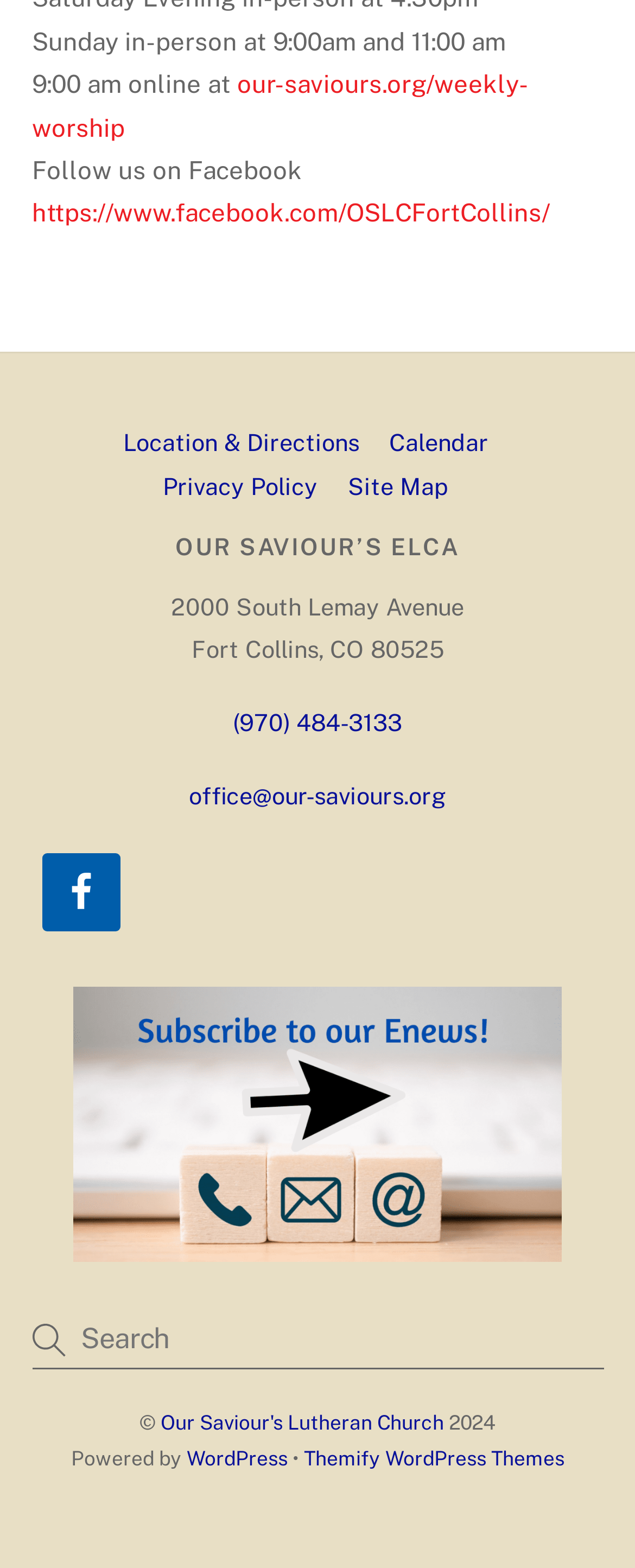Please give a one-word or short phrase response to the following question: 
What is the worship schedule on Sundays?

9:00am and 11:00am